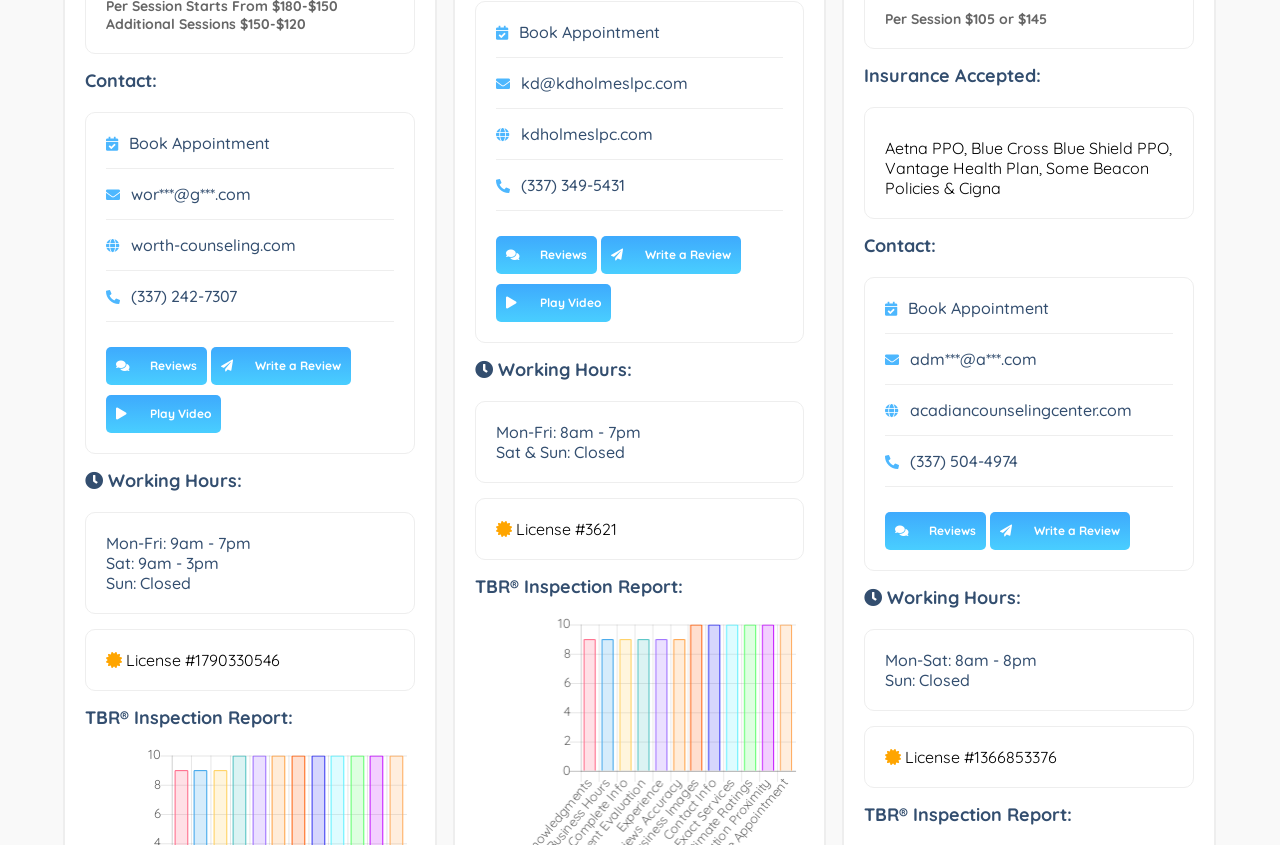What is the license number for Acadian Counseling Center?
Please provide a comprehensive answer based on the contents of the image.

I found the license number by looking at the 'License' section under Acadian Counseling Center's information, where I saw the license number listed as 'License #1366853376'.